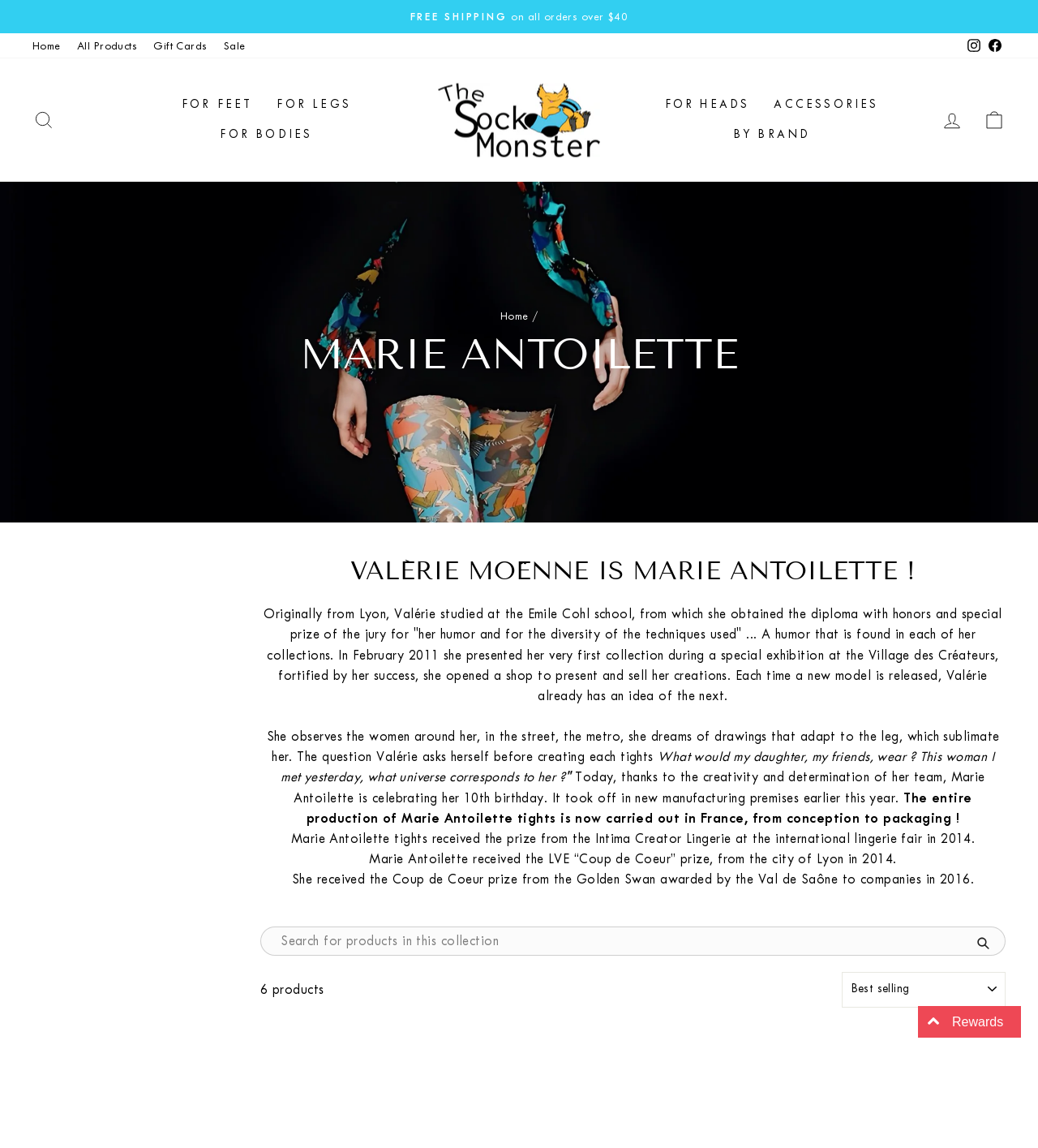Respond to the following question with a brief word or phrase:
What is the name of the designer?

Valérie Moënne